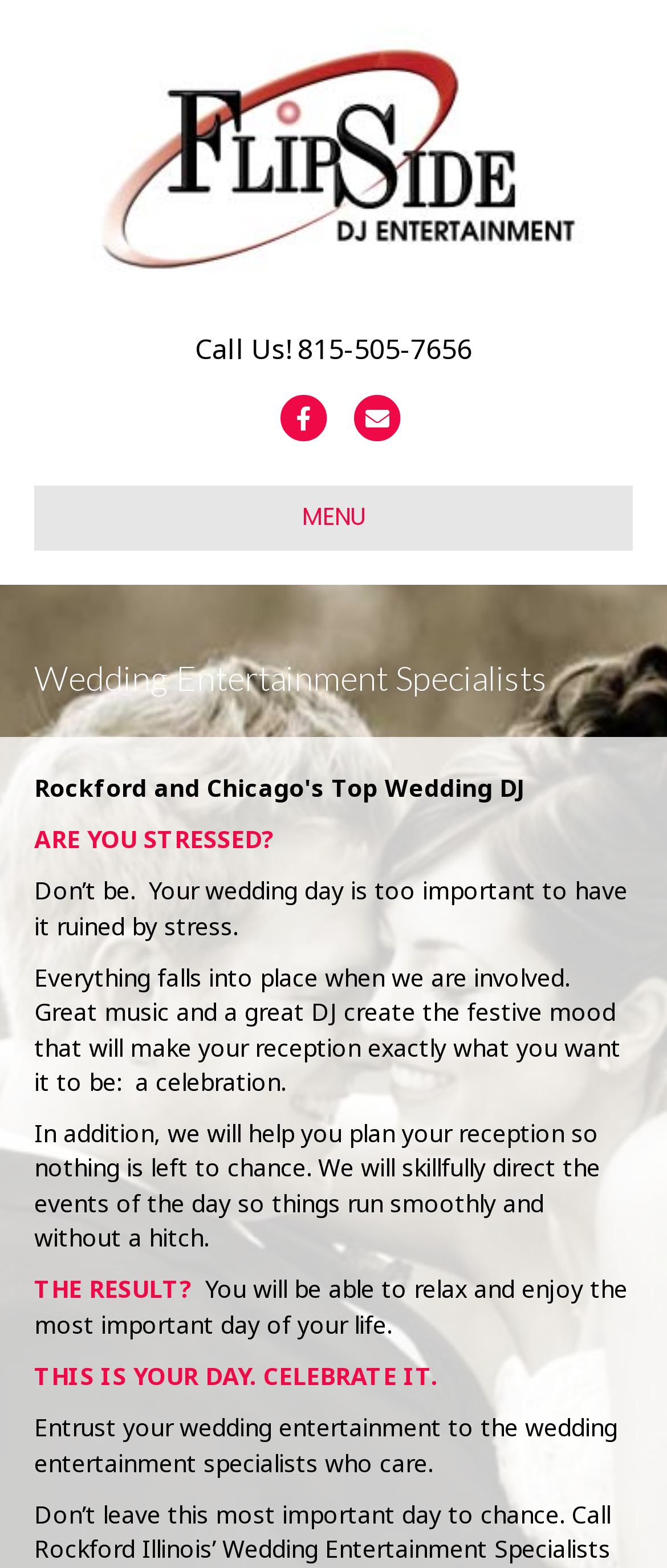What is the tone of the company's message? Look at the image and give a one-word or short phrase answer.

Relaxing and celebratory